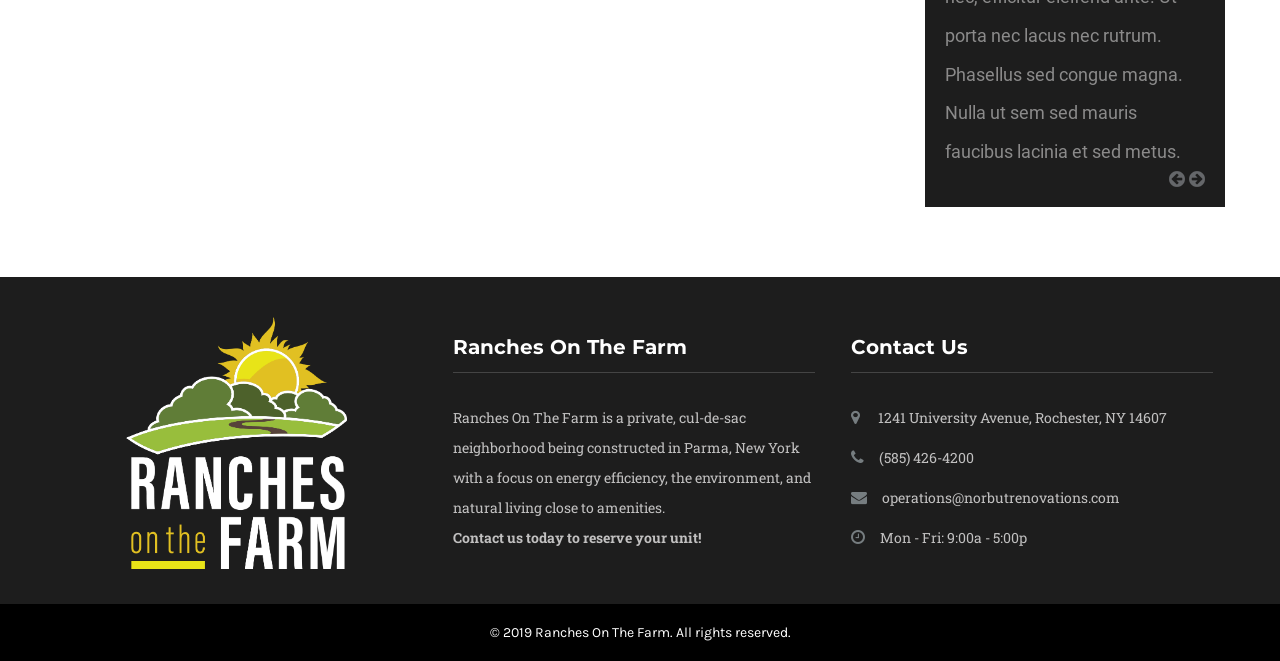Bounding box coordinates should be in the format (top-left x, top-left y, bottom-right x, bottom-right y) and all values should be floating point numbers between 0 and 1. Determine the bounding box coordinate for the UI element described as: Next

[0.929, 0.236, 0.952, 0.328]